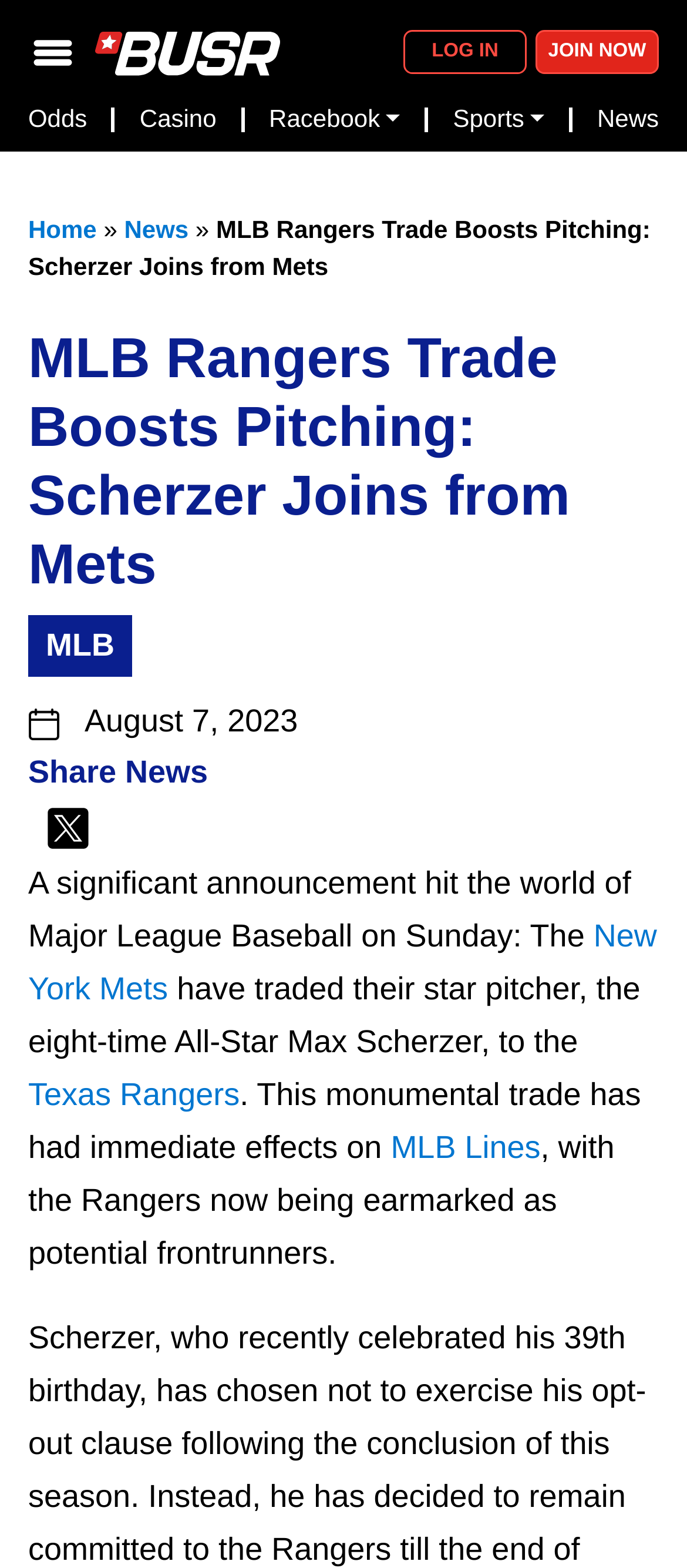Examine the image and give a thorough answer to the following question:
What is the name of the team that Max Scherzer joins?

Based on the article, it is mentioned that the New York Mets have traded their star pitcher, Max Scherzer, to the Texas Rangers, which indicates that Max Scherzer joins the Texas Rangers.